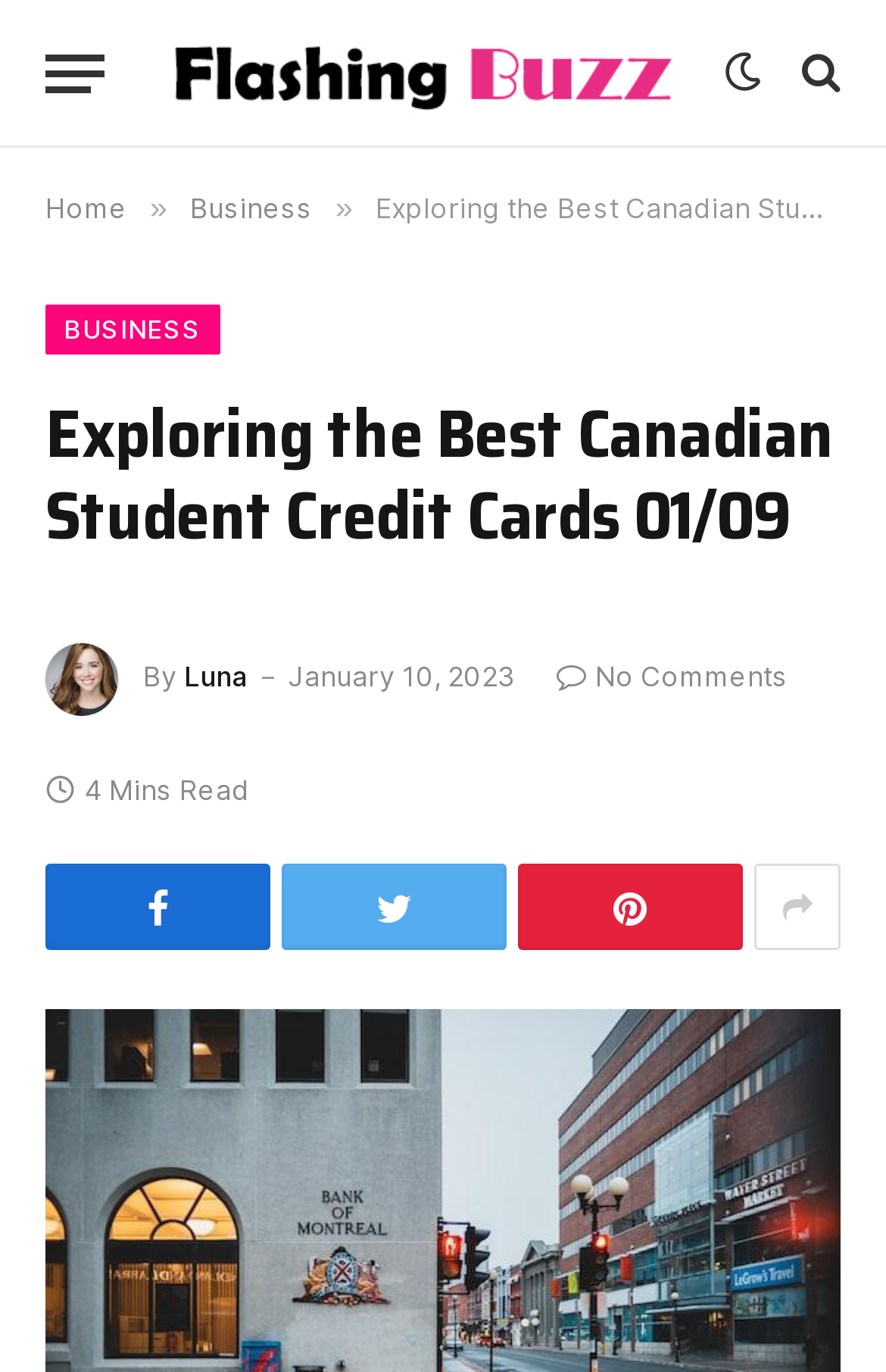Please extract and provide the main headline of the webpage.

Exploring the Best Canadian Student Credit Cards 01/09